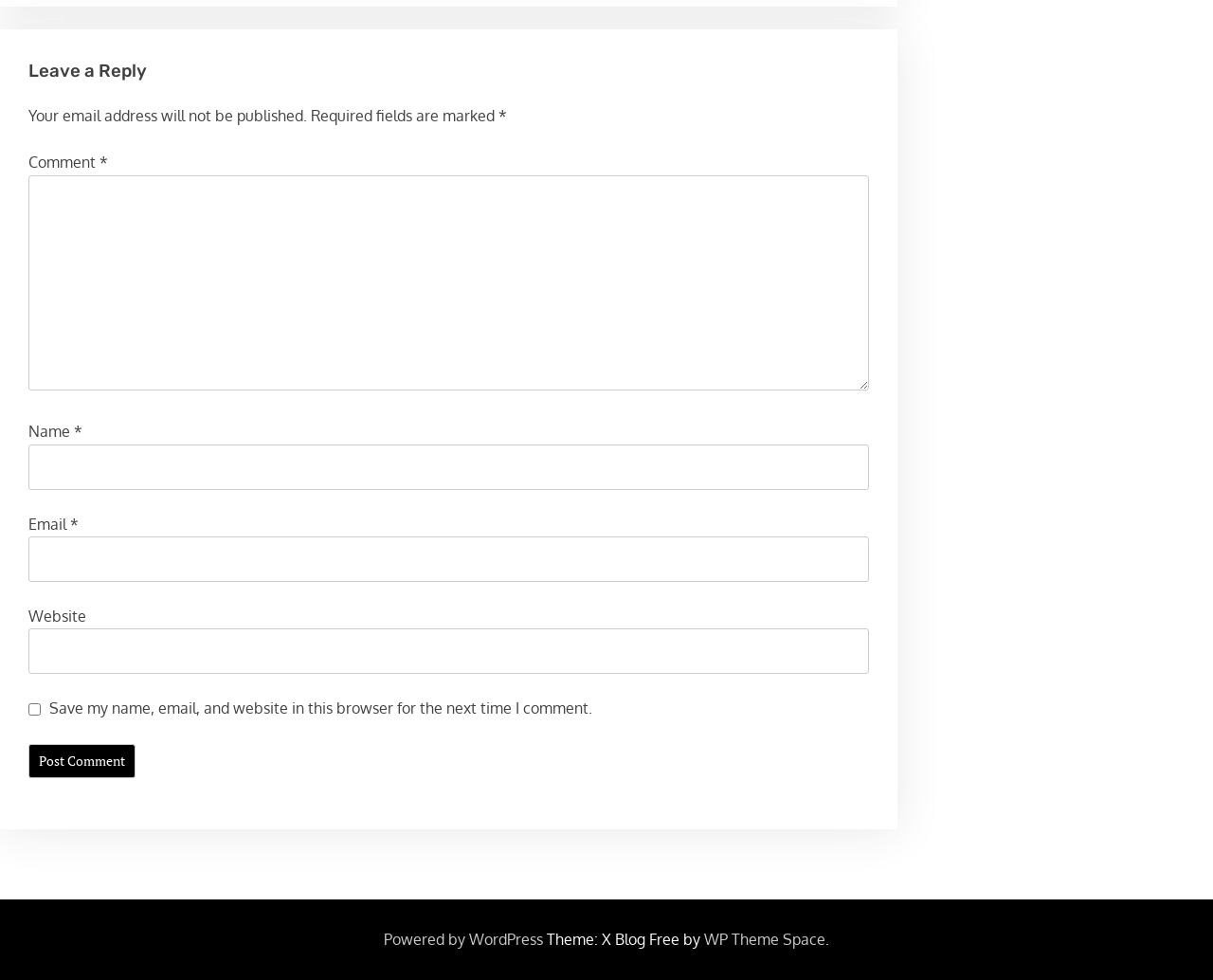Based on the image, please respond to the question with as much detail as possible:
What is the text on the button to submit a comment?

The button element has the text 'Post Comment', which suggests that clicking this button will submit the comment.